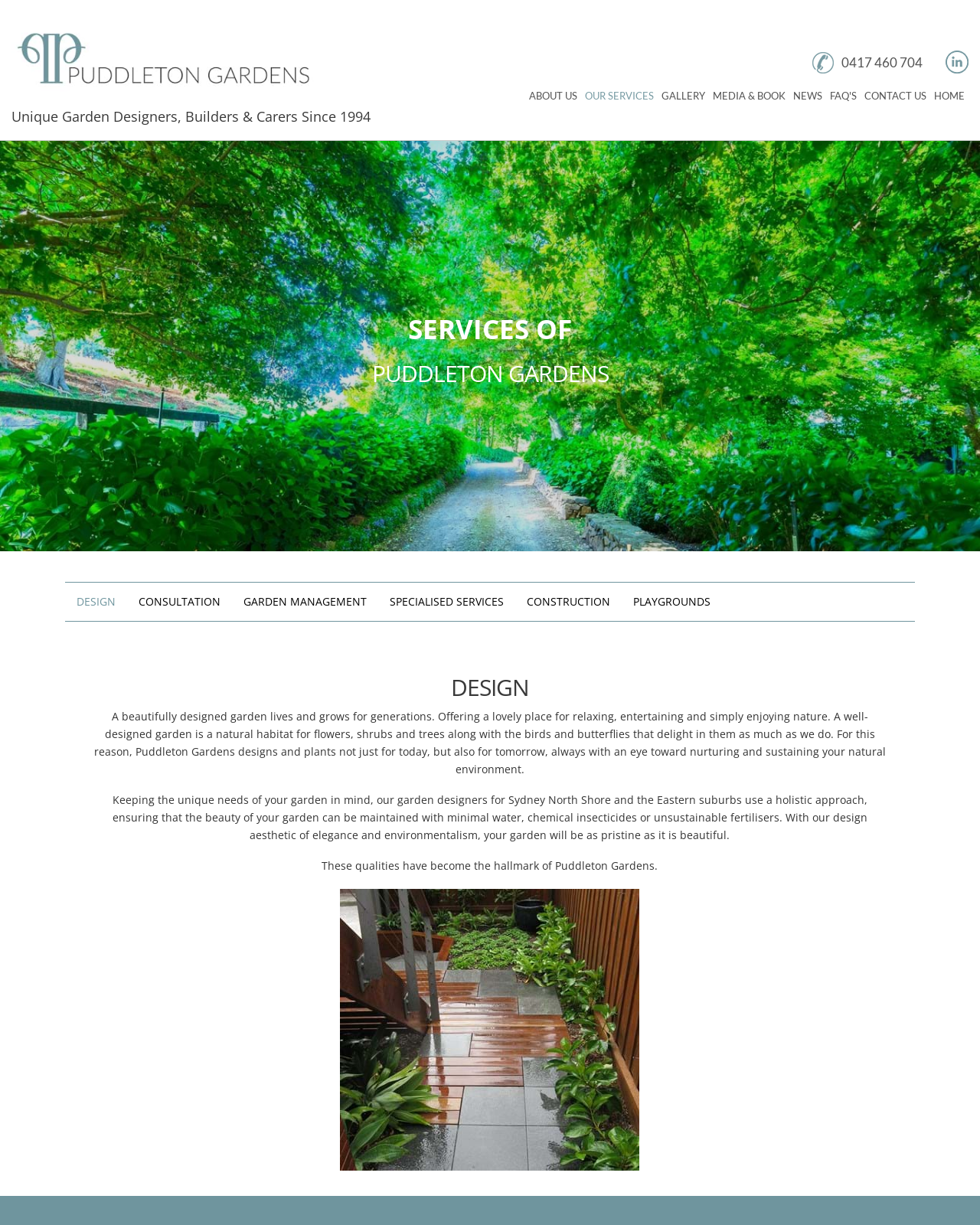Please respond to the question using a single word or phrase:
What is the name of the garden design company?

Puddleton Gardens